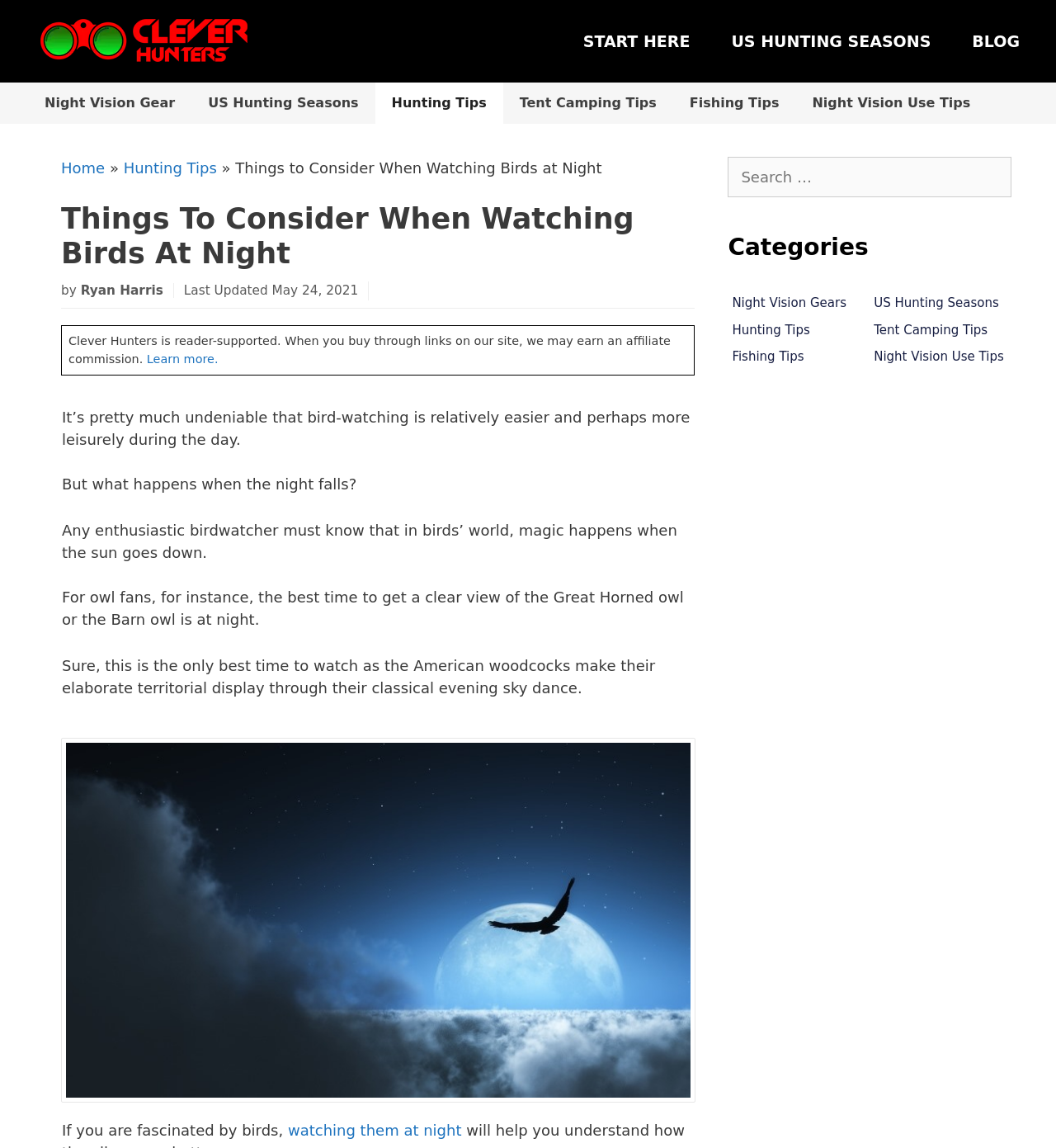Given the element description: "Tent Camping Tips", predict the bounding box coordinates of this UI element. The coordinates must be four float numbers between 0 and 1, given as [left, top, right, bottom].

[0.824, 0.276, 0.958, 0.299]